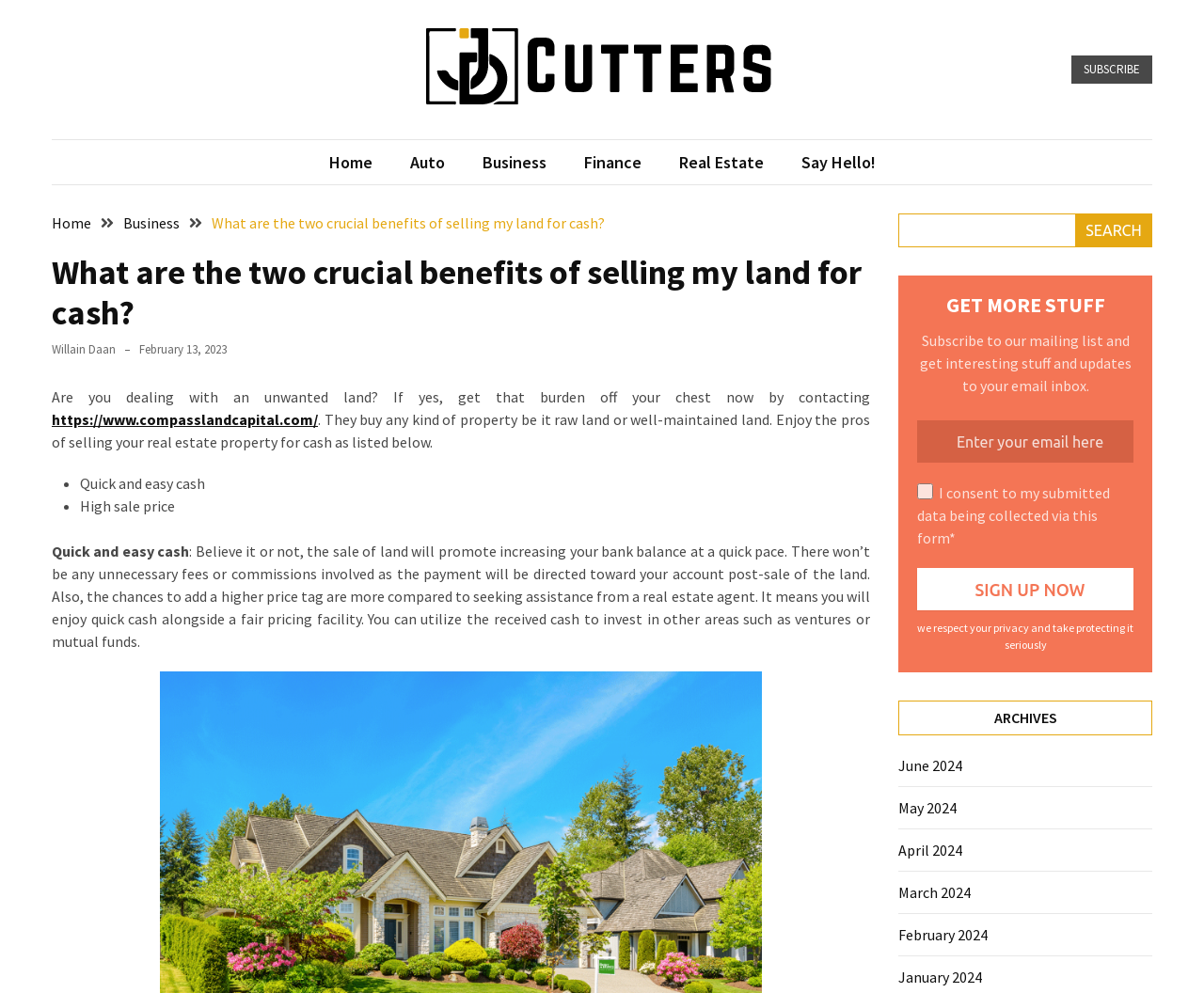Answer the question briefly using a single word or phrase: 
What is the purpose of the 'Subscribe to our mailing list' section?

To receive updates and interesting stuff